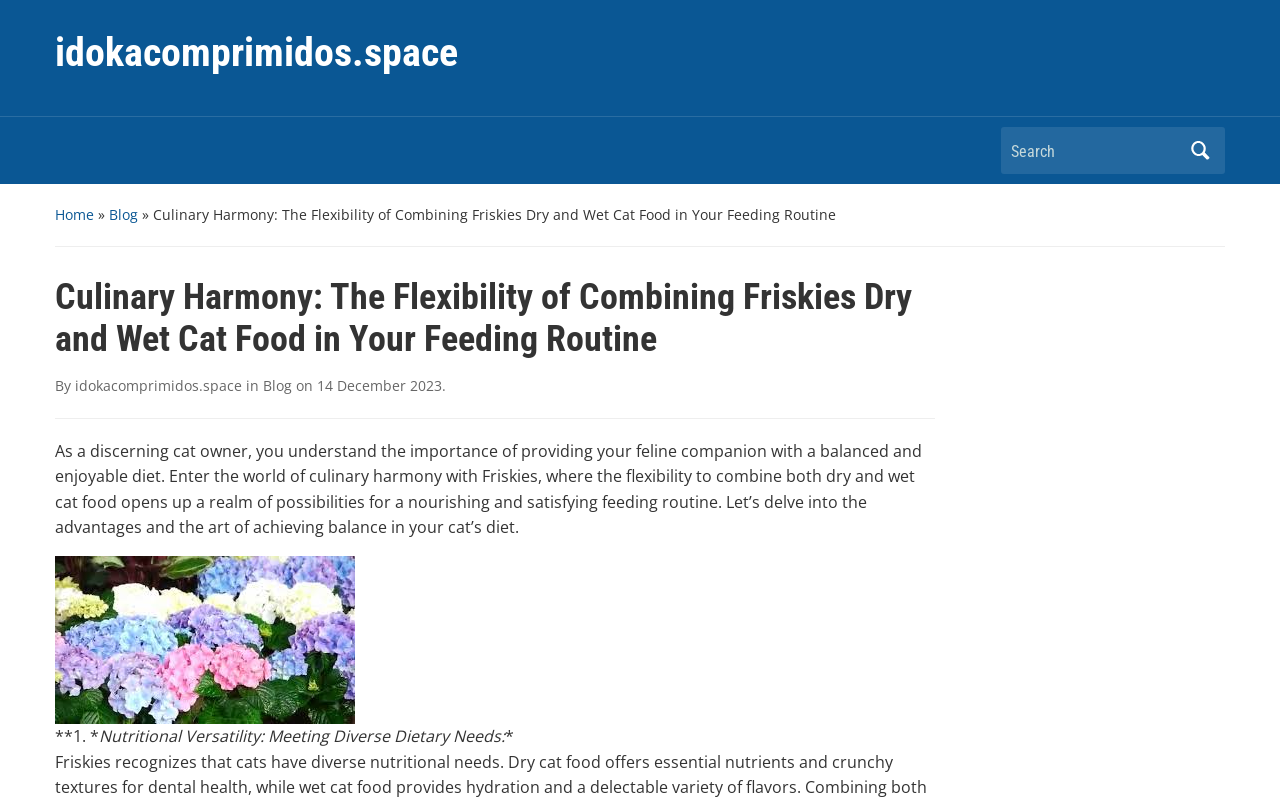From the element description parent_node: Search name="s" placeholder="Search", predict the bounding box coordinates of the UI element. The coordinates must be specified in the format (top-left x, top-left y, bottom-right x, bottom-right y) and should be within the 0 to 1 range.

[0.782, 0.164, 0.923, 0.213]